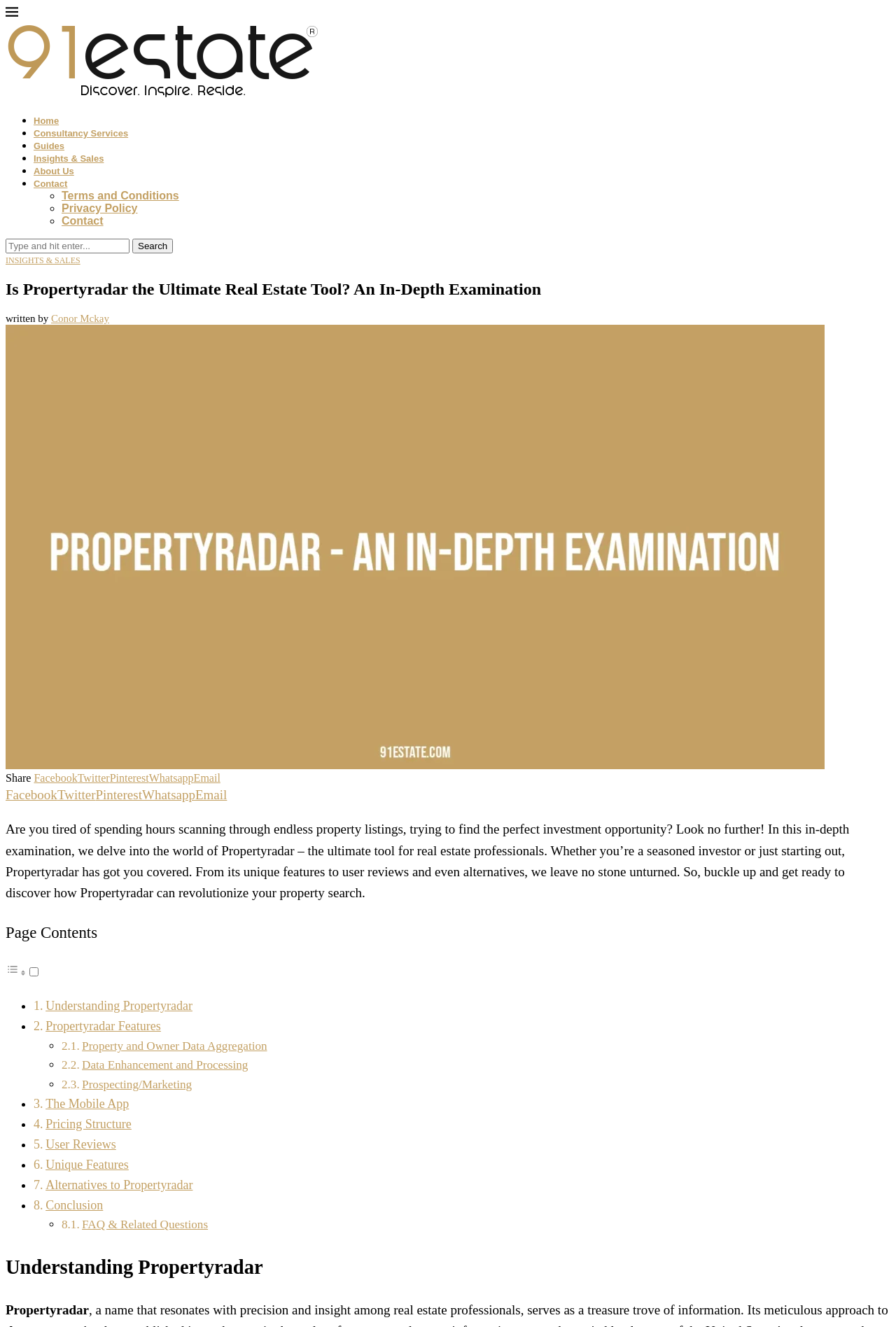What is the purpose of Propertyradar?
Use the image to answer the question with a single word or phrase.

Find investment opportunities